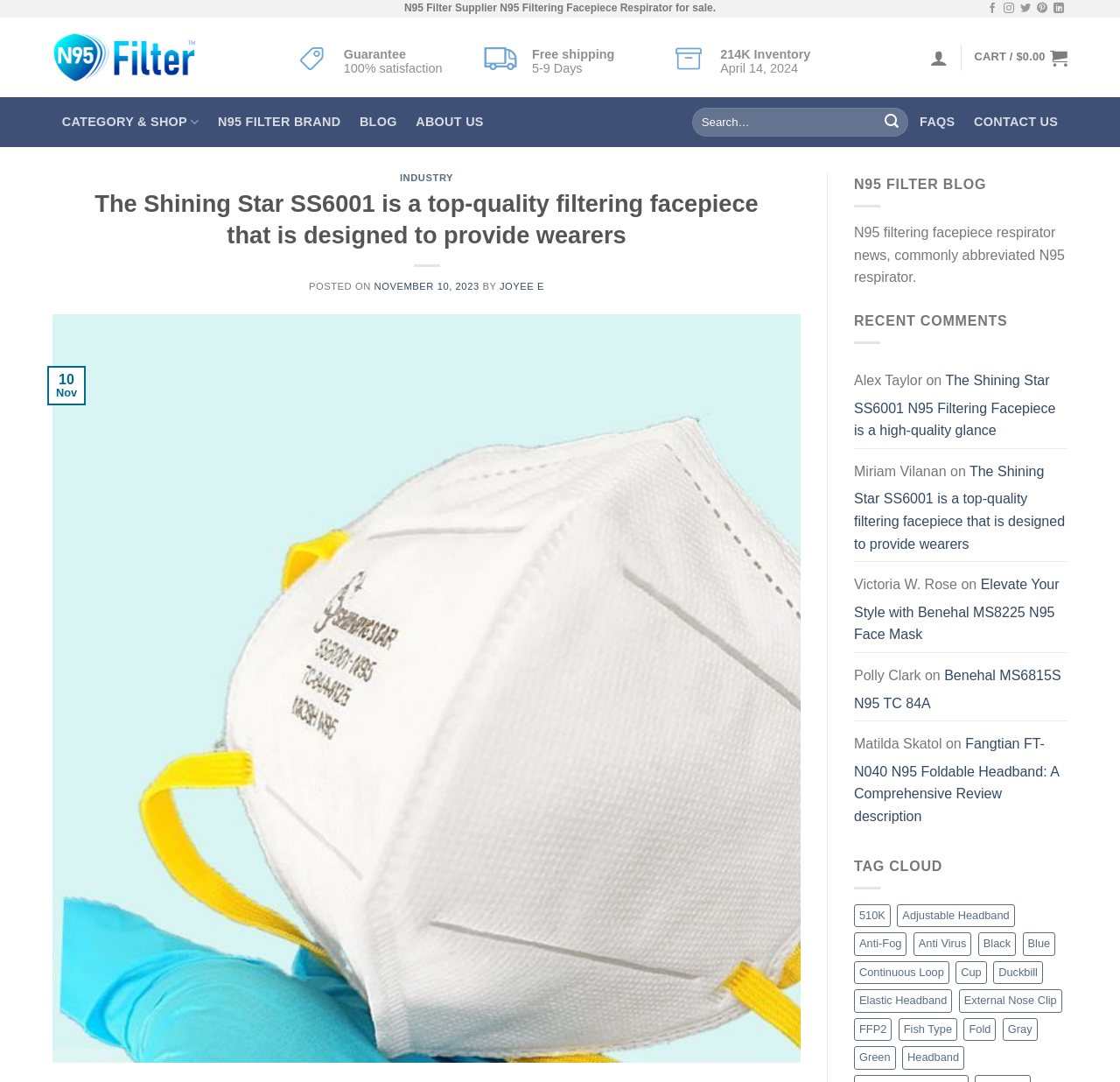What is the name of the filtering facepiece?
Provide a well-explained and detailed answer to the question.

I found the answer by looking at the header section of the webpage, where it says 'The Shining Star SS6001 is a top-quality filtering facepiece that is designed to provide wearers...'. The name of the filtering facepiece is clearly mentioned as 'Shining Star SS6001'.